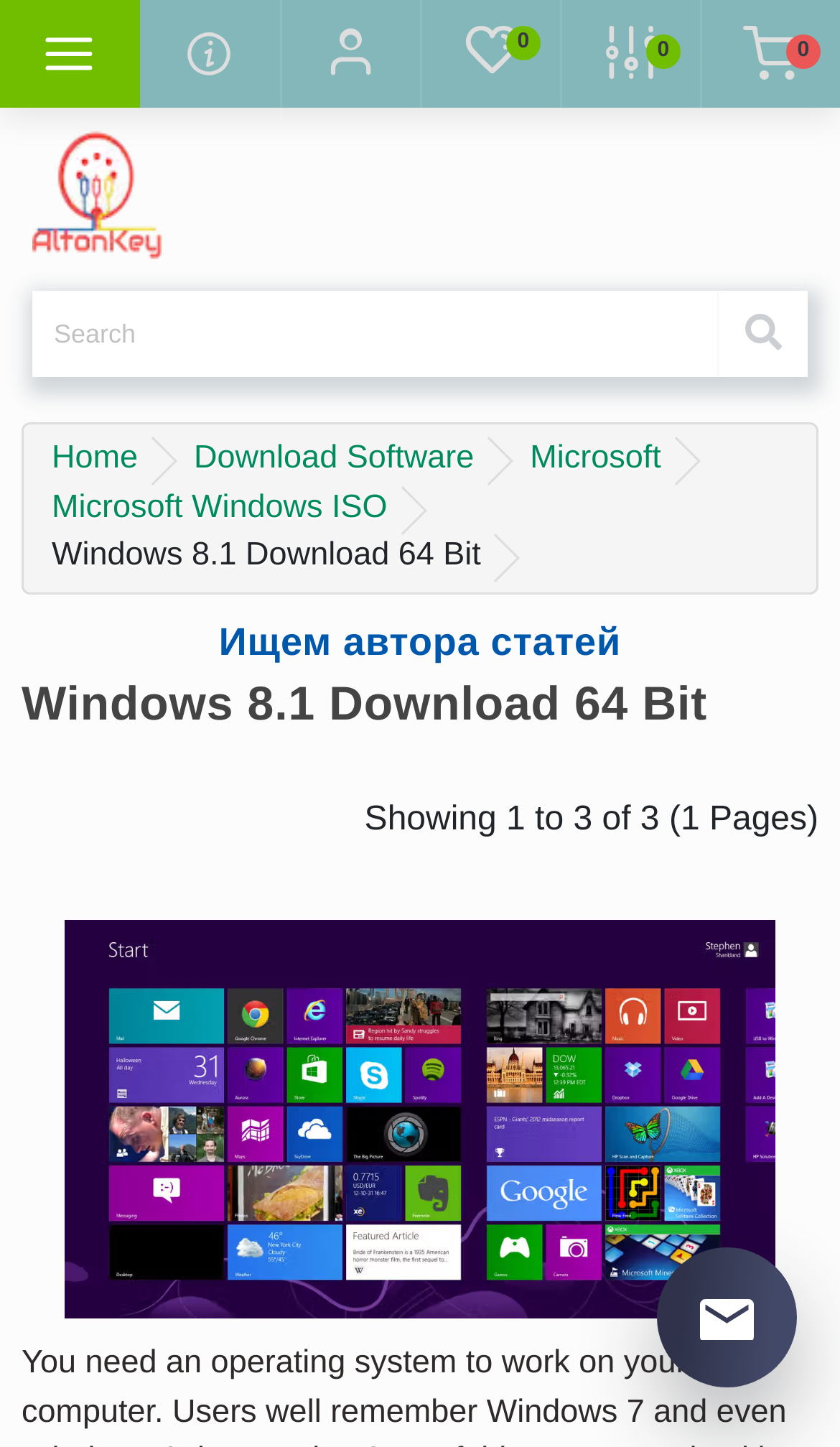How many search results are shown?
Please provide a comprehensive answer based on the details in the screenshot.

I found a text 'Showing 1 to 3 of 3 (1 Pages)' on the webpage, which indicates that there are three search results shown on the current page.